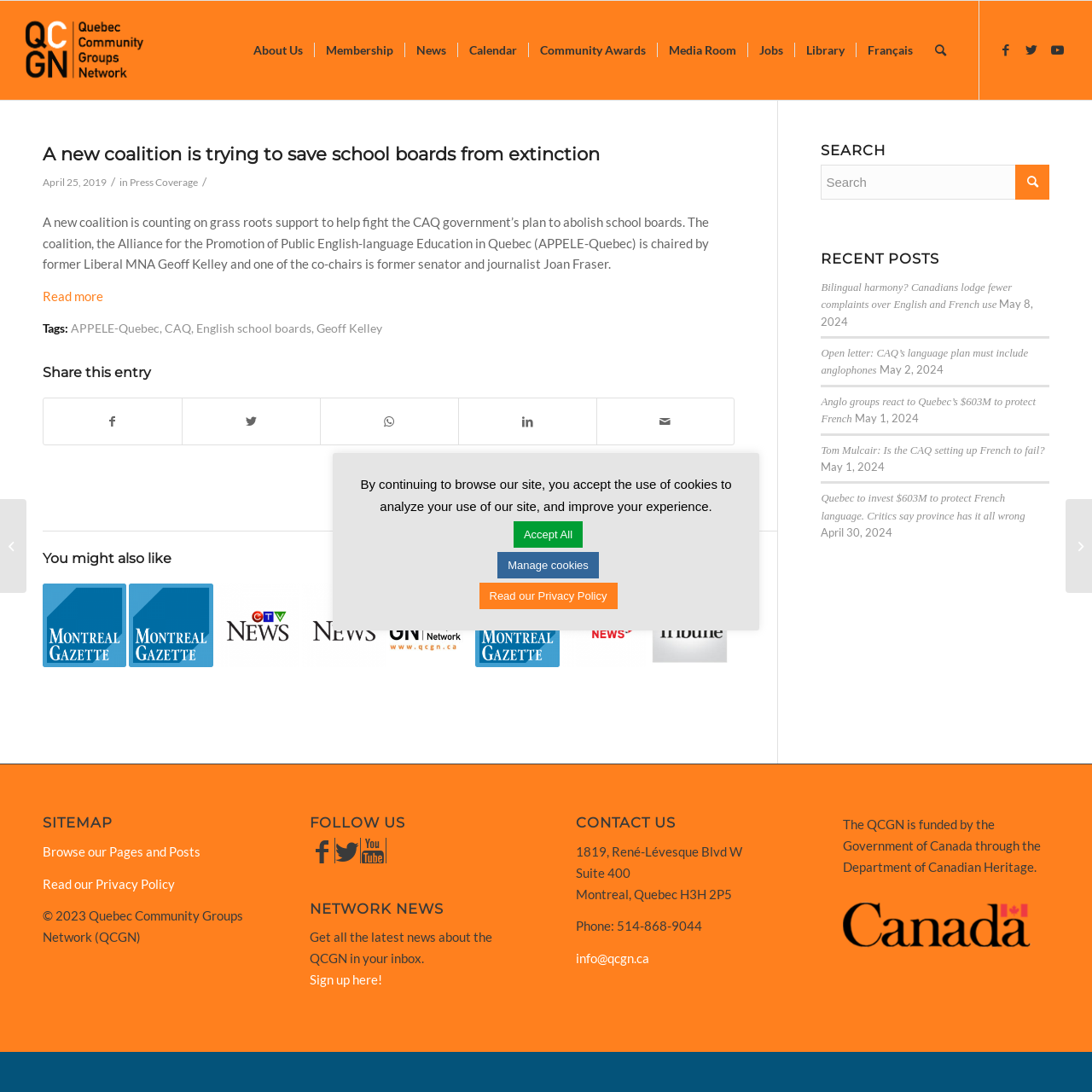How many menu items are there?
Examine the image and give a concise answer in one word or a short phrase.

11